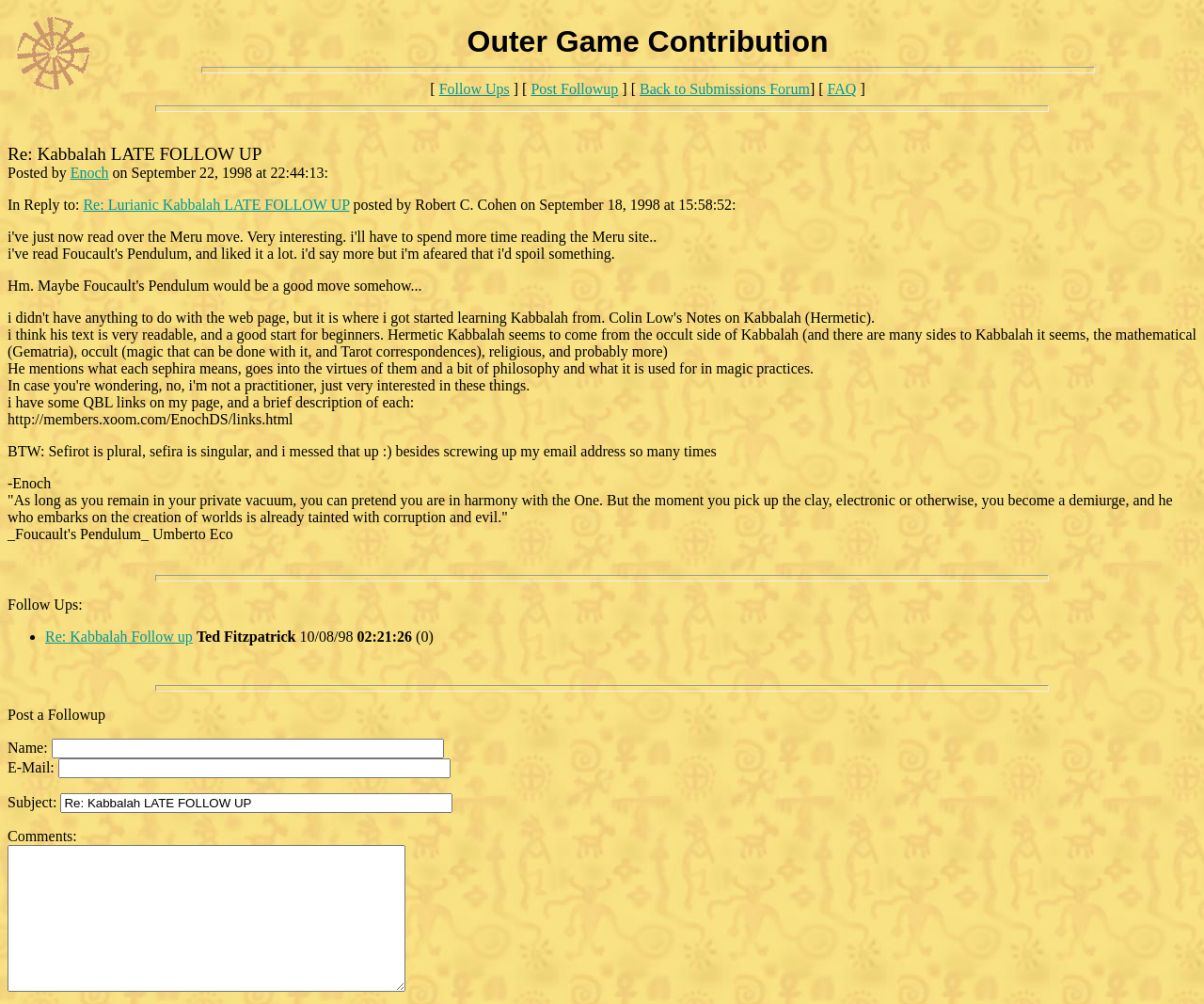Determine the bounding box of the UI element mentioned here: "Re: Kabbalah Follow up". The coordinates must be in the format [left, top, right, bottom] with values ranging from 0 to 1.

[0.038, 0.626, 0.16, 0.642]